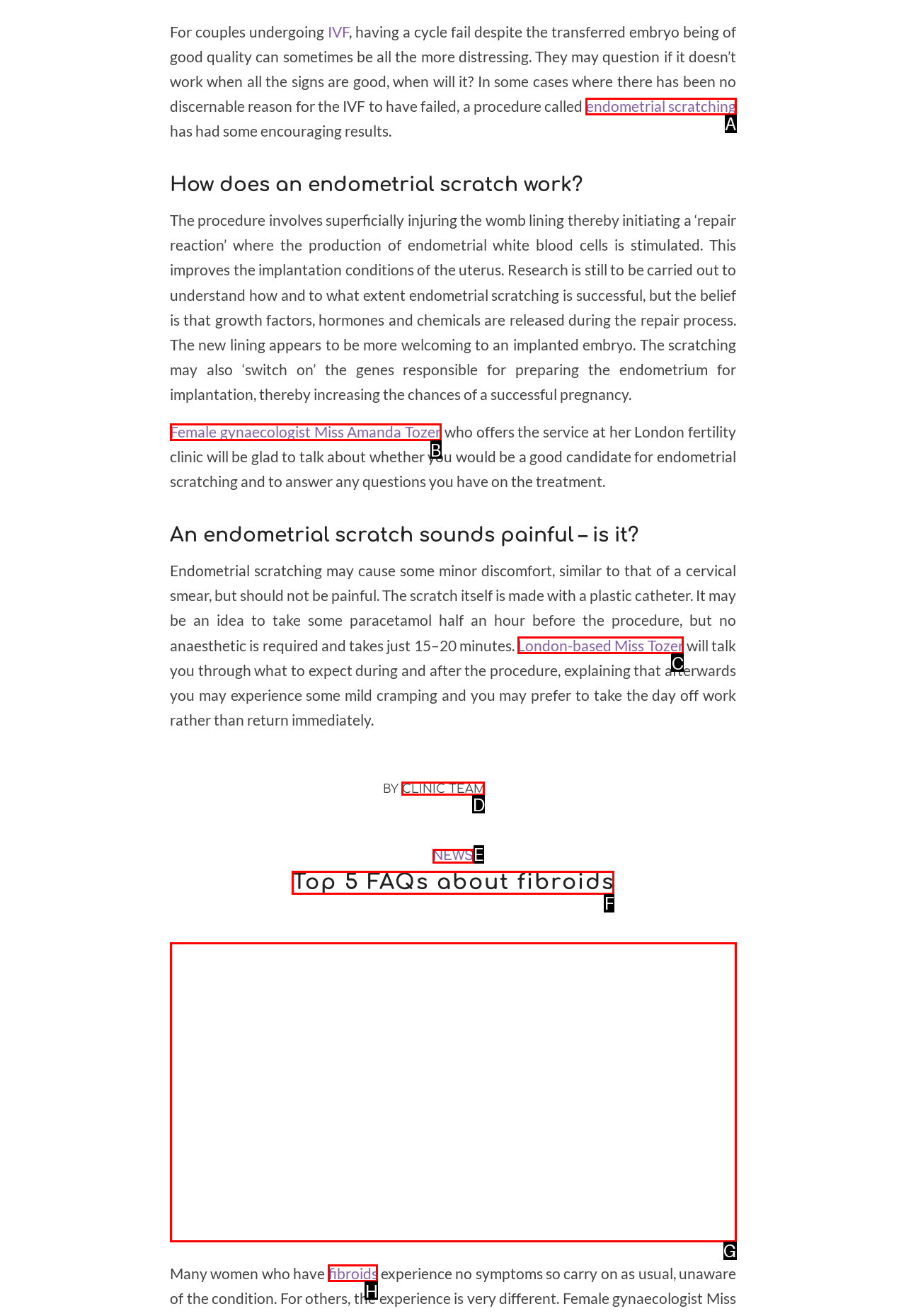Identify the correct UI element to click to follow this instruction: Get in touch with Female gynaecologist Miss Amanda Tozer
Respond with the letter of the appropriate choice from the displayed options.

B